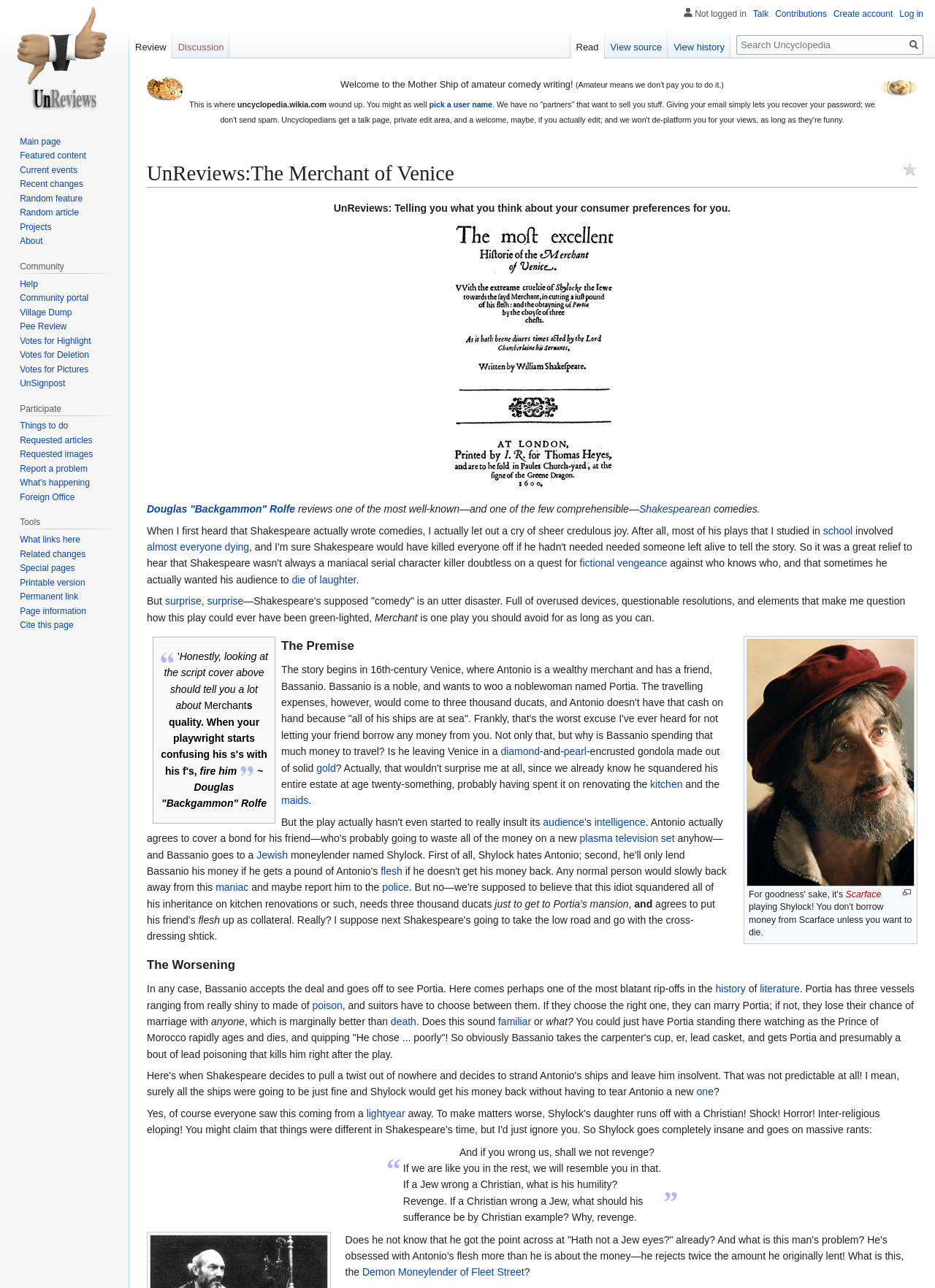Give the bounding box coordinates for the element described by: "Requested images".

[0.021, 0.349, 0.099, 0.357]